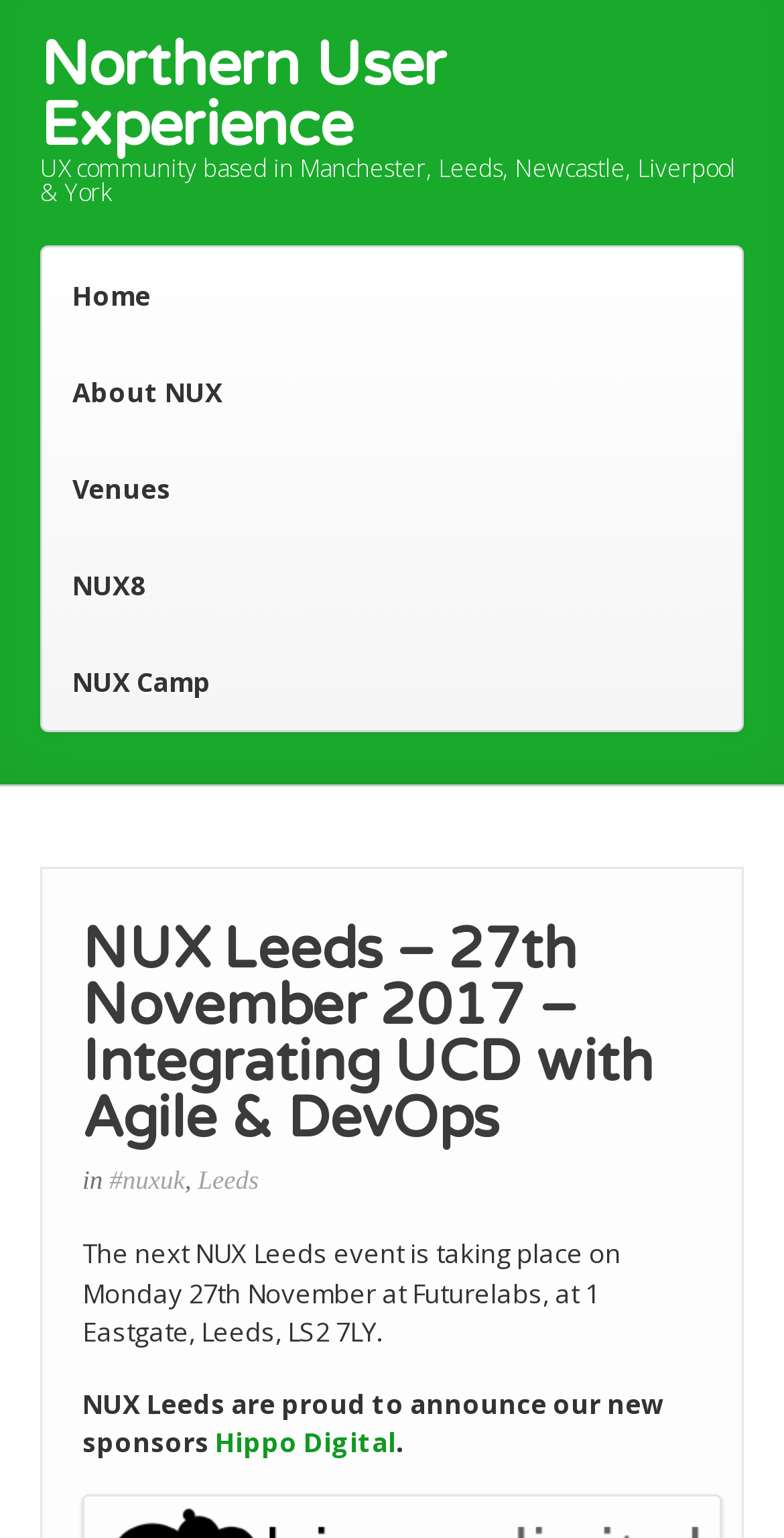Provide a comprehensive description of the webpage.

The webpage appears to be an event page for NUX Leeds, a user experience community. At the top, there is a heading that reads "Northern User Experience" with a link to the same text. Below this, there is a subheading that describes the community as being based in Manchester, Leeds, Newcastle, Liverpool, and York.

On the top-right side, there is a navigation menu with links to "Home", "About NUX", "Venues", "NUX8", and "NUX Camp". 

The main content of the page is divided into two sections. The first section has a heading that announces the NUX Leeds event on 27th November 2017, with a link to the same text. Below this, there is a link to "#nuxuk", followed by a comma, and then a link to "Leeds".

The second section has a paragraph of text that provides details about the event, including the date, location, and address. Below this, there is a sentence announcing new sponsors, followed by a link to "Hippo Digital", and then a period.

Overall, the webpage is focused on providing information about the NUX Leeds event and the community, with a clean and organized layout.